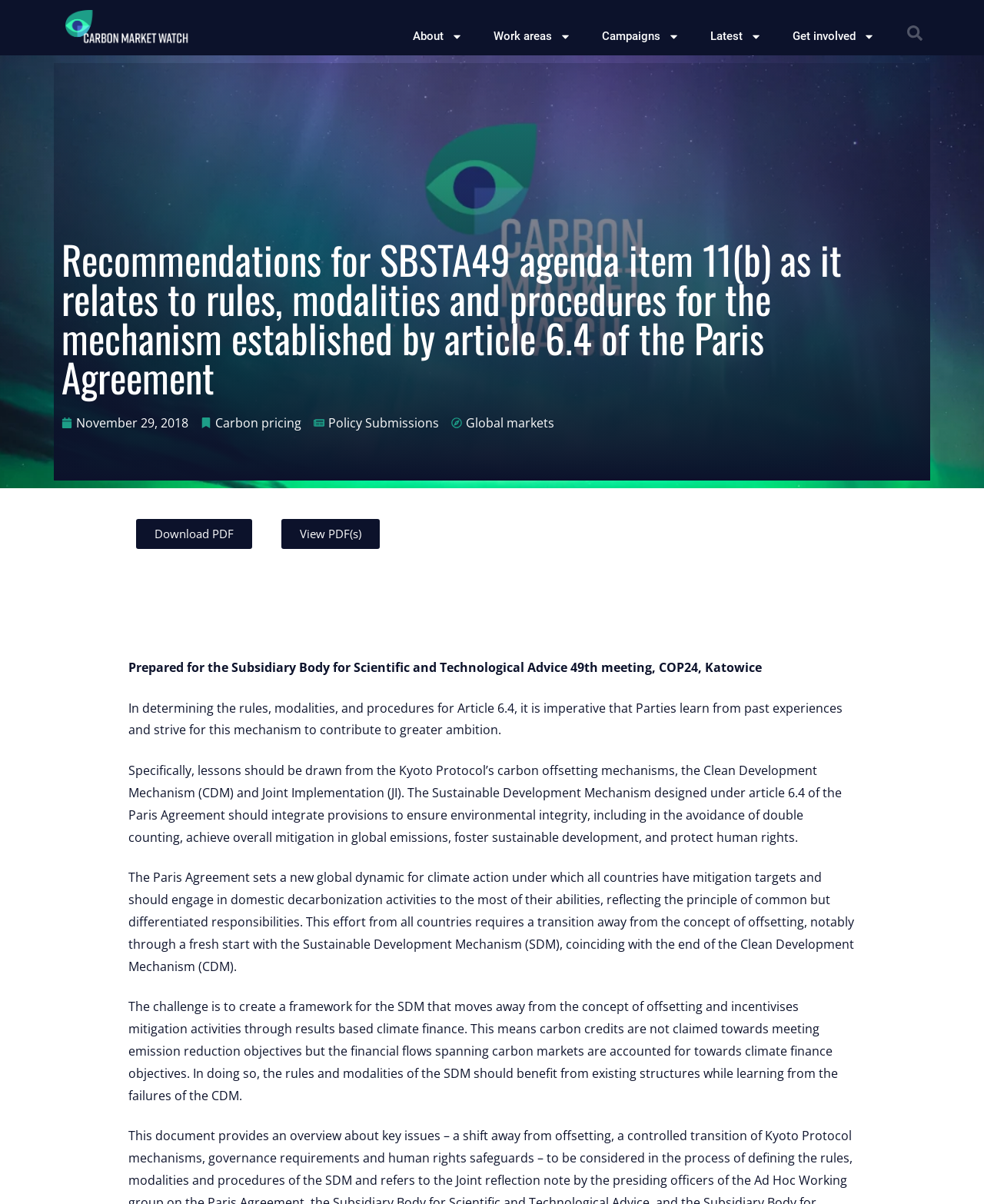How many links are in the top navigation menu?
Please answer using one word or phrase, based on the screenshot.

5